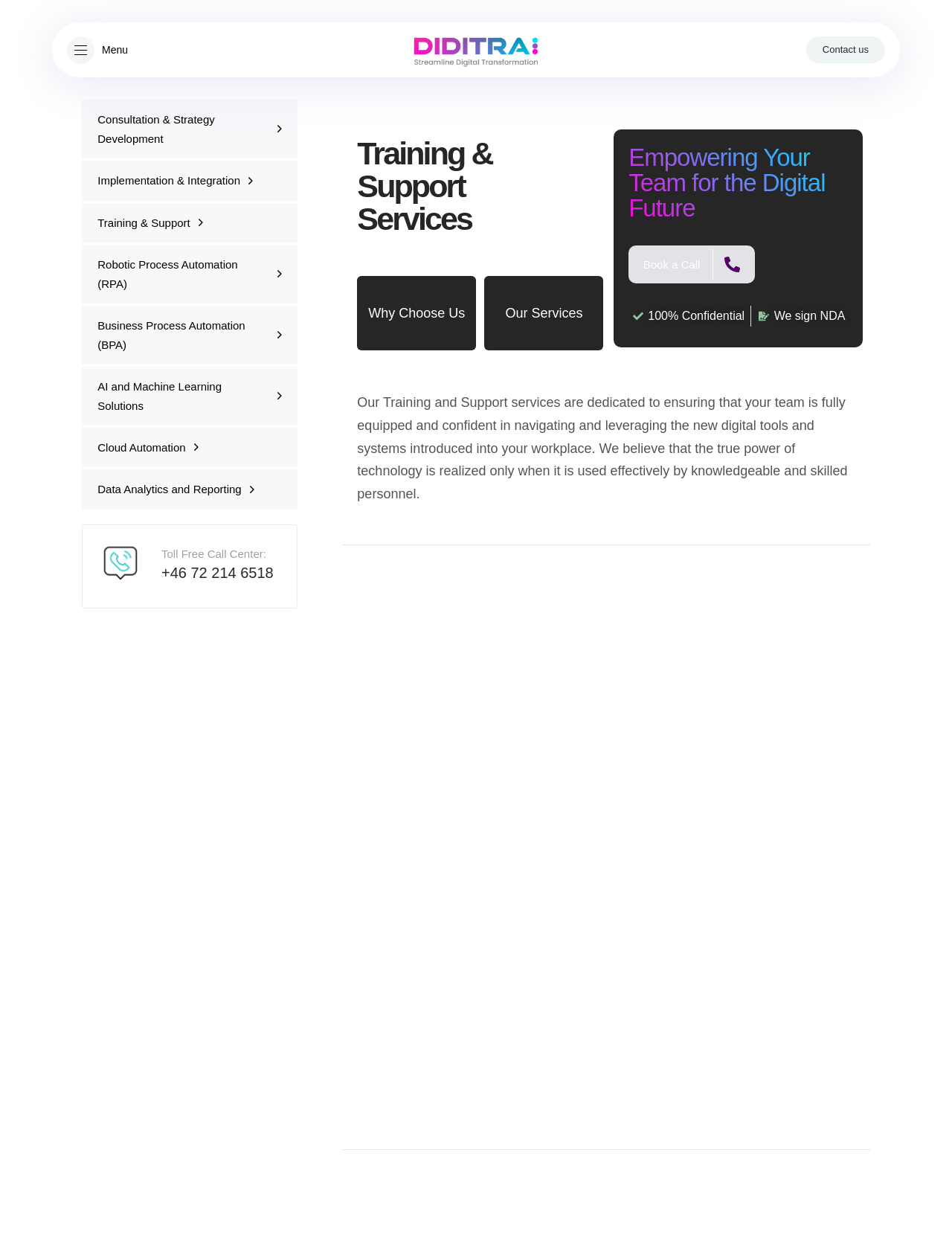Please identify the bounding box coordinates of the clickable area that will fulfill the following instruction: "Click the menu button". The coordinates should be in the format of four float numbers between 0 and 1, i.e., [left, top, right, bottom].

[0.07, 0.029, 0.134, 0.051]